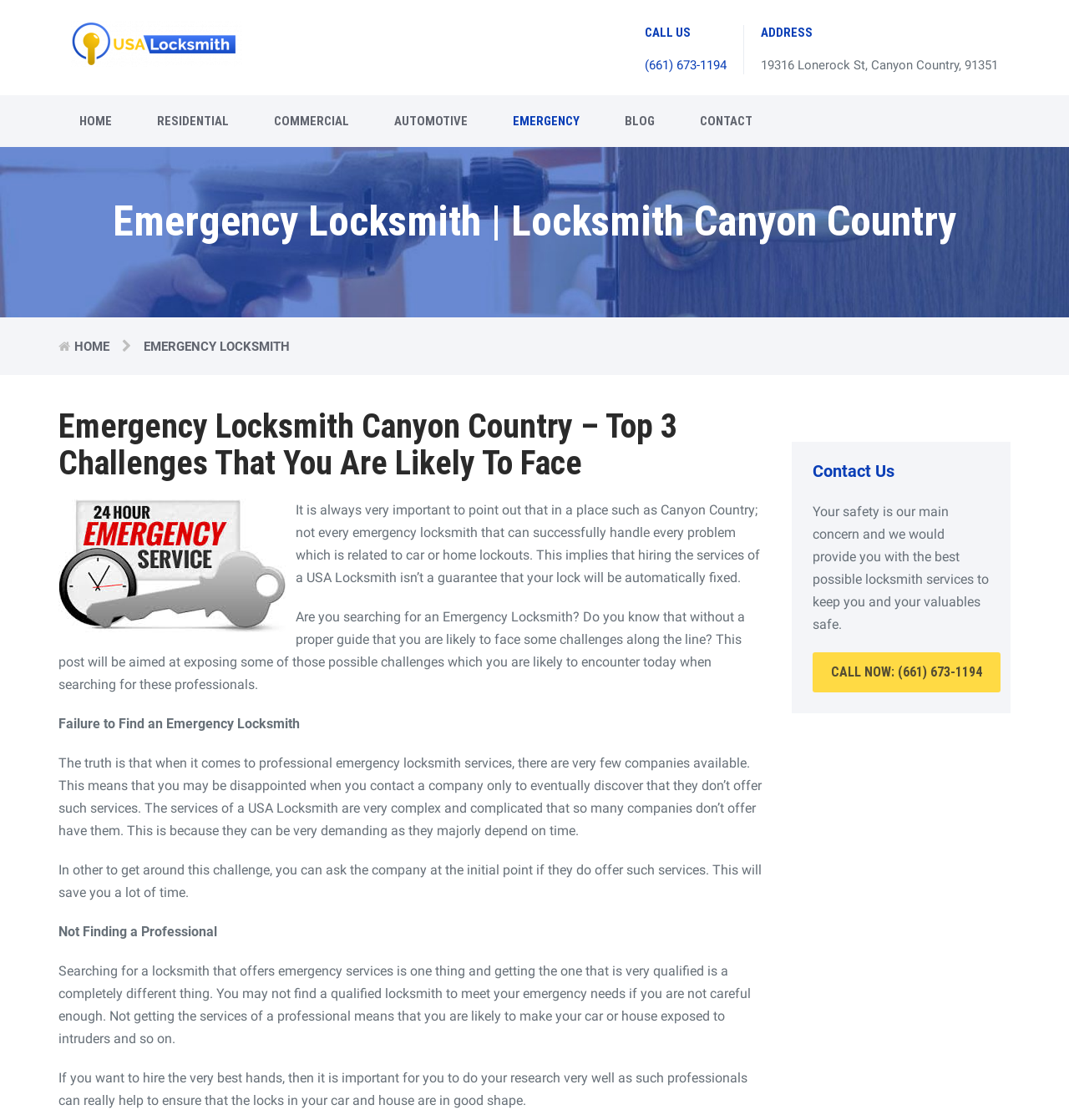What is the phone number to call for emergency locksmith services?
Look at the image and answer the question using a single word or phrase.

(661) 673-1194